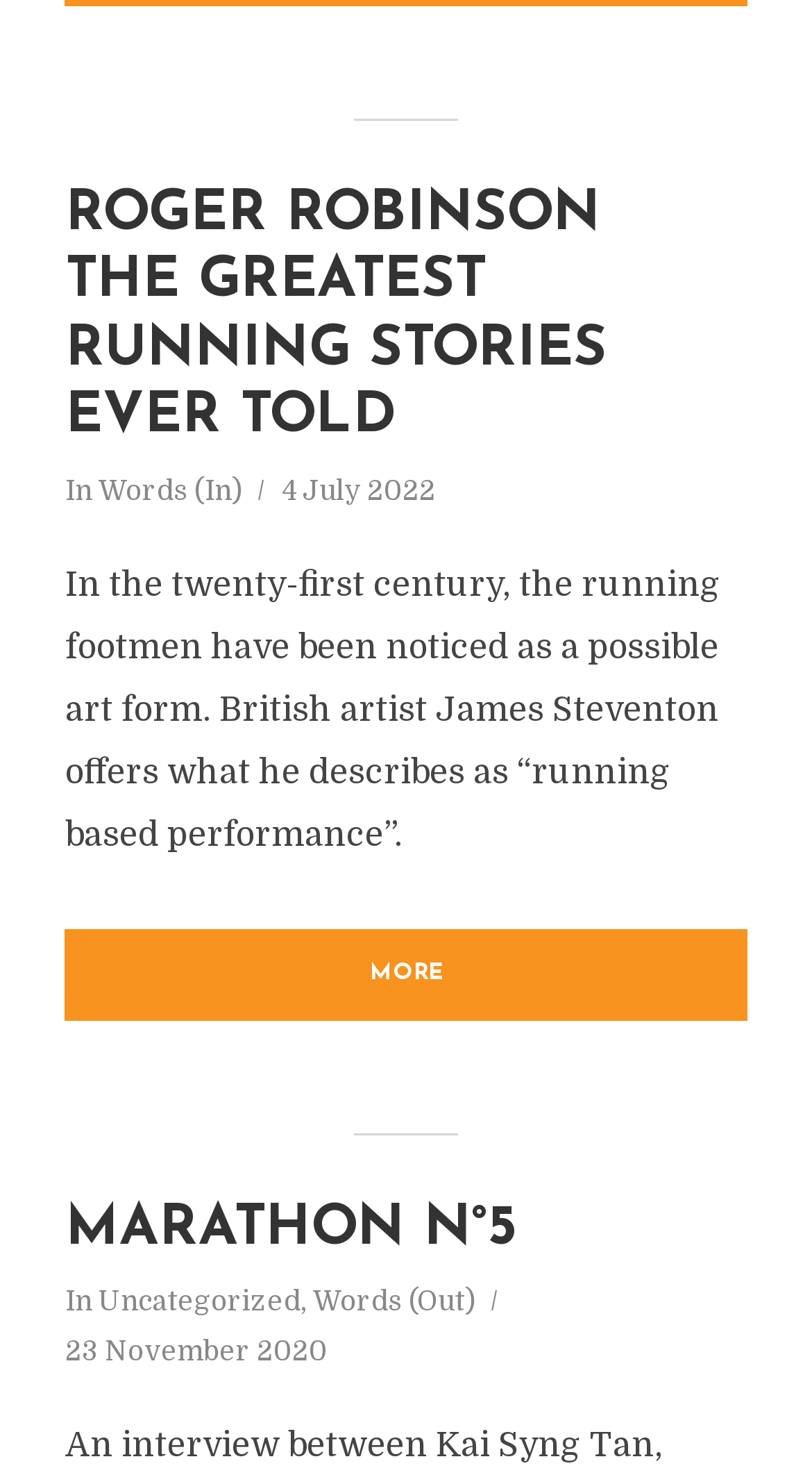Extract the bounding box coordinates of the UI element described: "Andrew FilmerAberystwyth University". Provide the coordinates in the format [left, top, right, bottom] with values ranging from 0 to 1.

[0.08, 0.713, 0.92, 0.85]